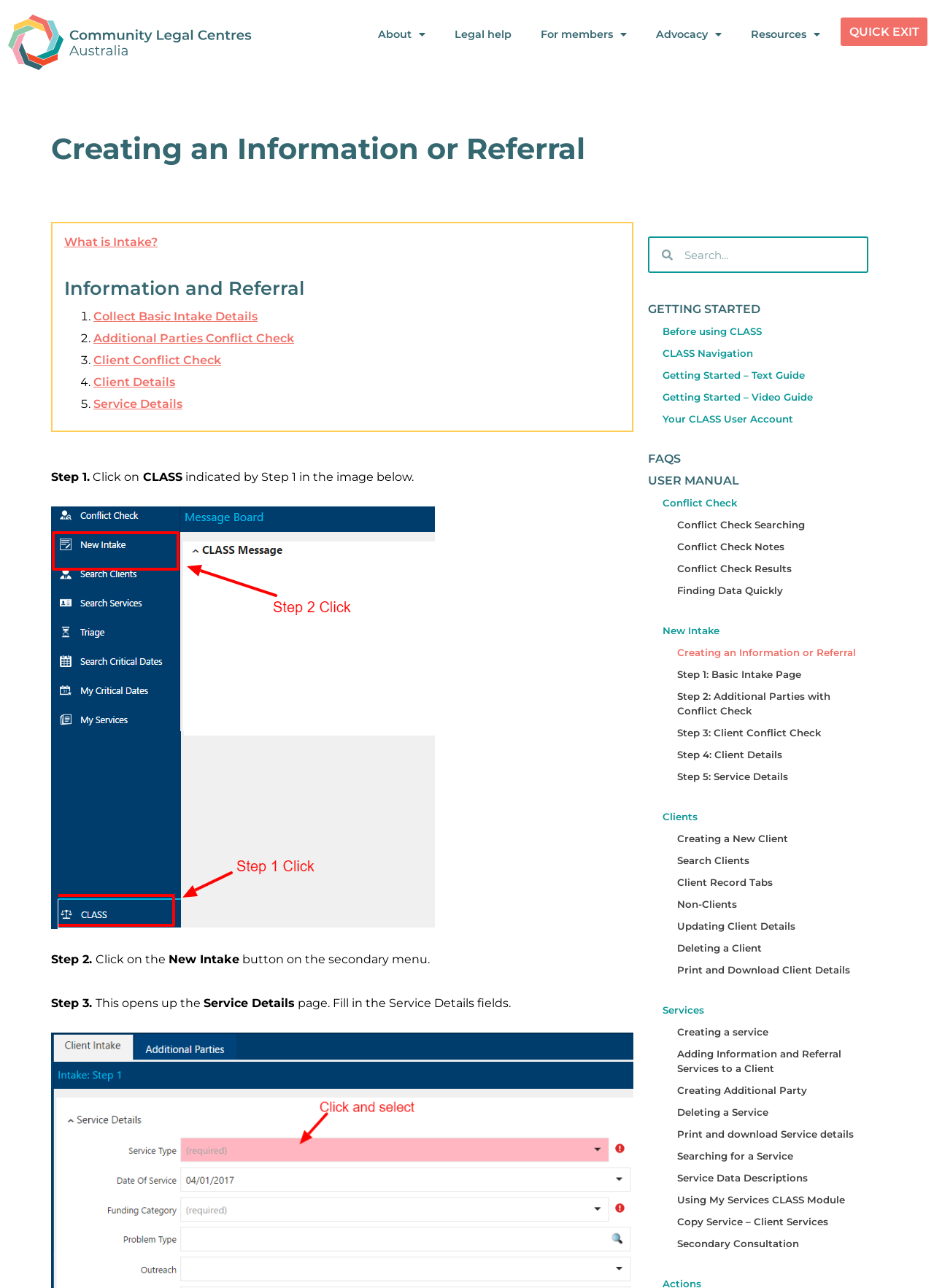Locate the bounding box coordinates of the clickable area needed to fulfill the instruction: "Go to 'Getting Started'".

[0.694, 0.235, 0.814, 0.245]